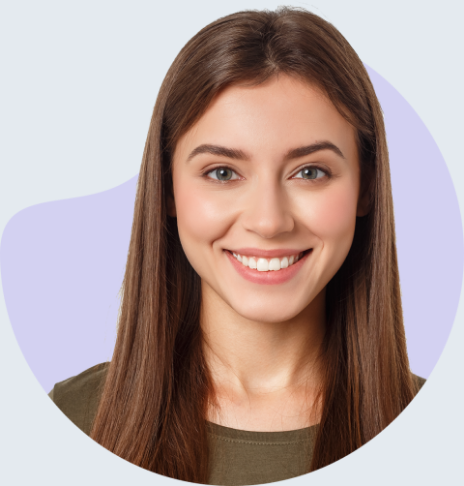What shape is the frame around the woman's face?
From the screenshot, supply a one-word or short-phrase answer.

circular